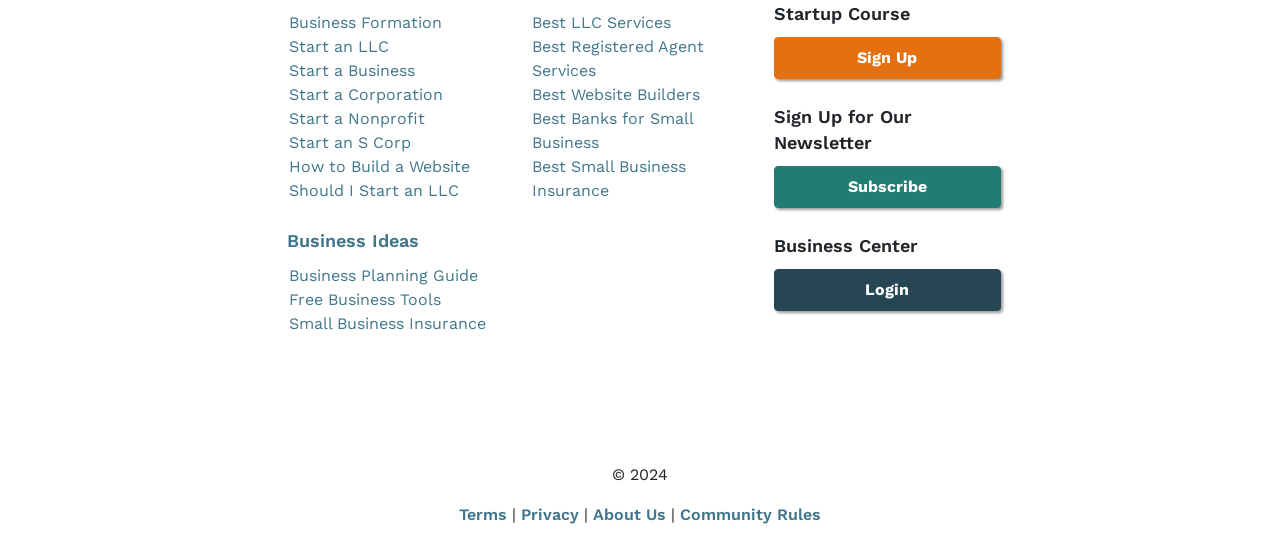Locate the bounding box coordinates of the clickable region to complete the following instruction: "Sign up for the newsletter."

[0.604, 0.192, 0.712, 0.278]